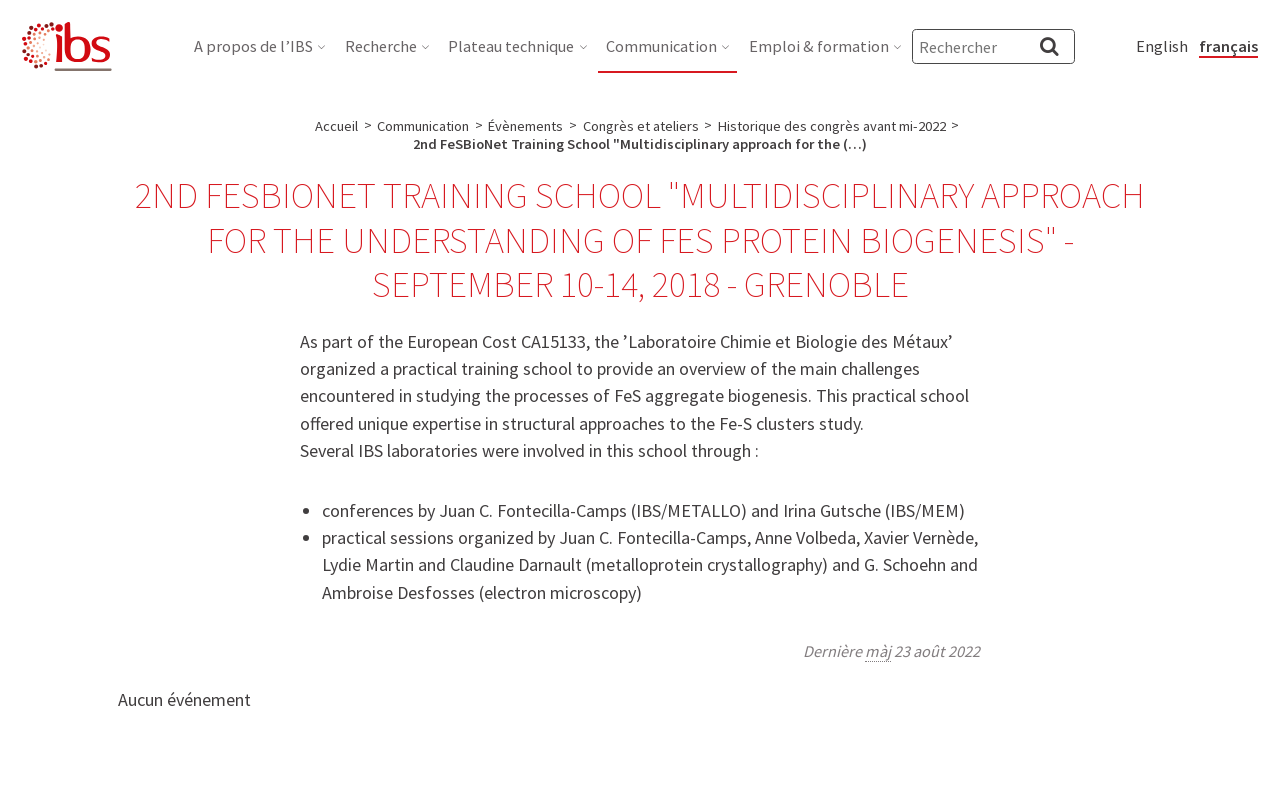Extract the bounding box coordinates of the UI element described: "Plateau technique". Provide the coordinates in the format [left, top, right, bottom] with values ranging from 0 to 1.

[0.344, 0.027, 0.465, 0.091]